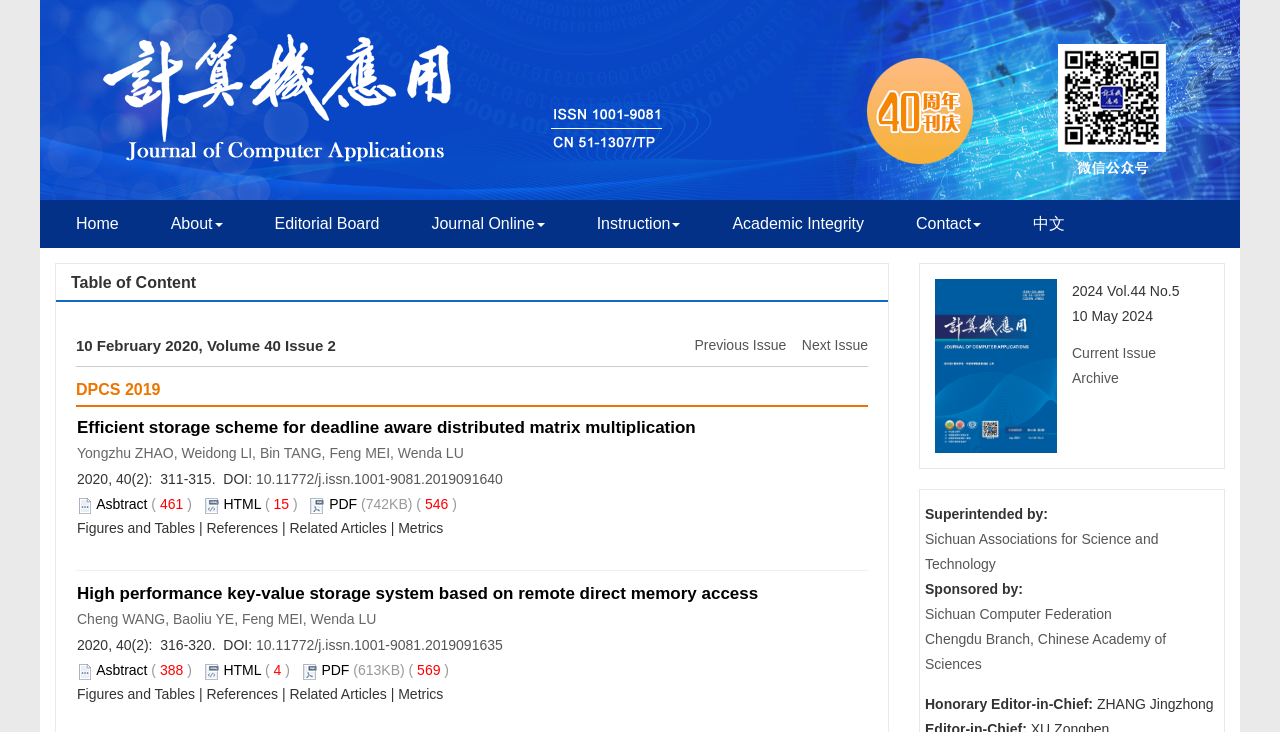Find the bounding box coordinates of the clickable element required to execute the following instruction: "Click on the 'Home' link". Provide the coordinates as four float numbers between 0 and 1, i.e., [left, top, right, bottom].

[0.039, 0.273, 0.113, 0.339]